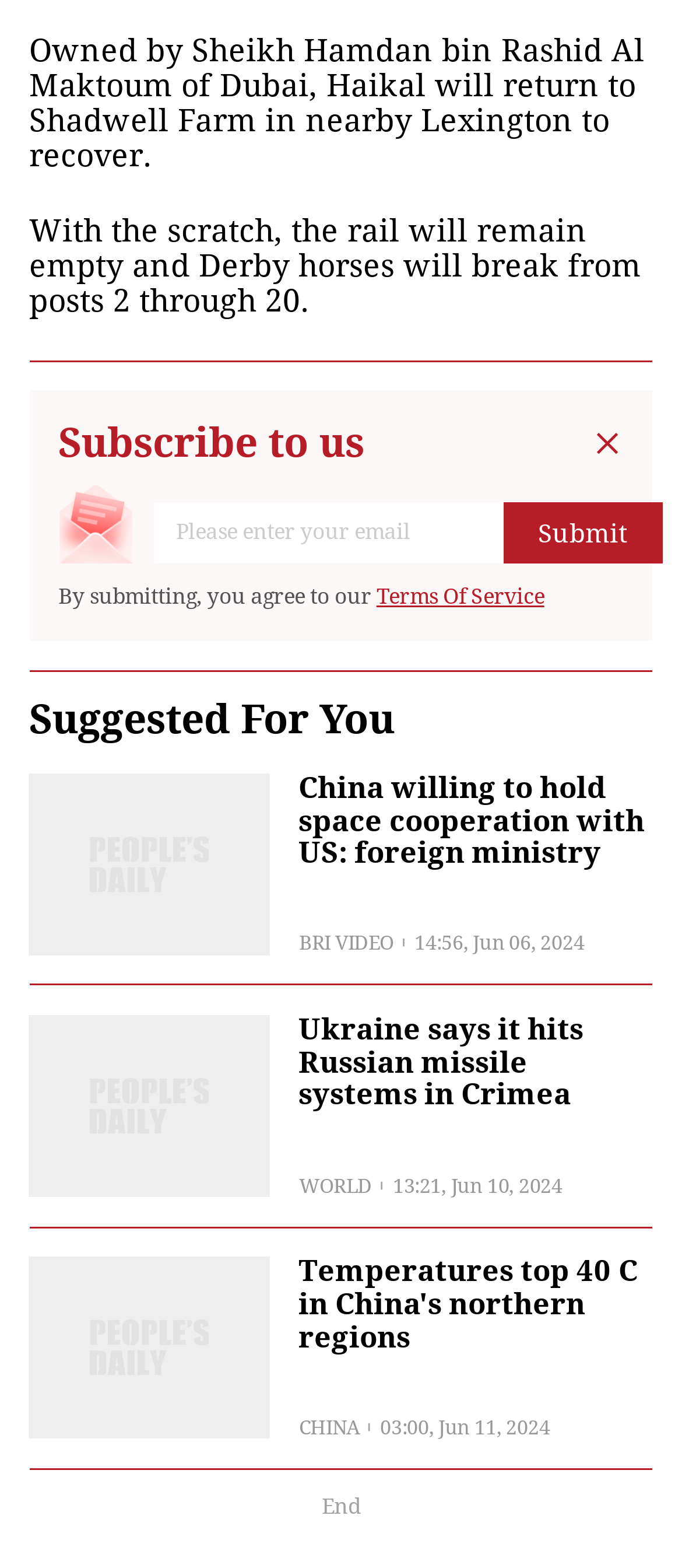Identify the bounding box for the UI element described as: "Eric Kofoid". Ensure the coordinates are four float numbers between 0 and 1, formatted as [left, top, right, bottom].

None